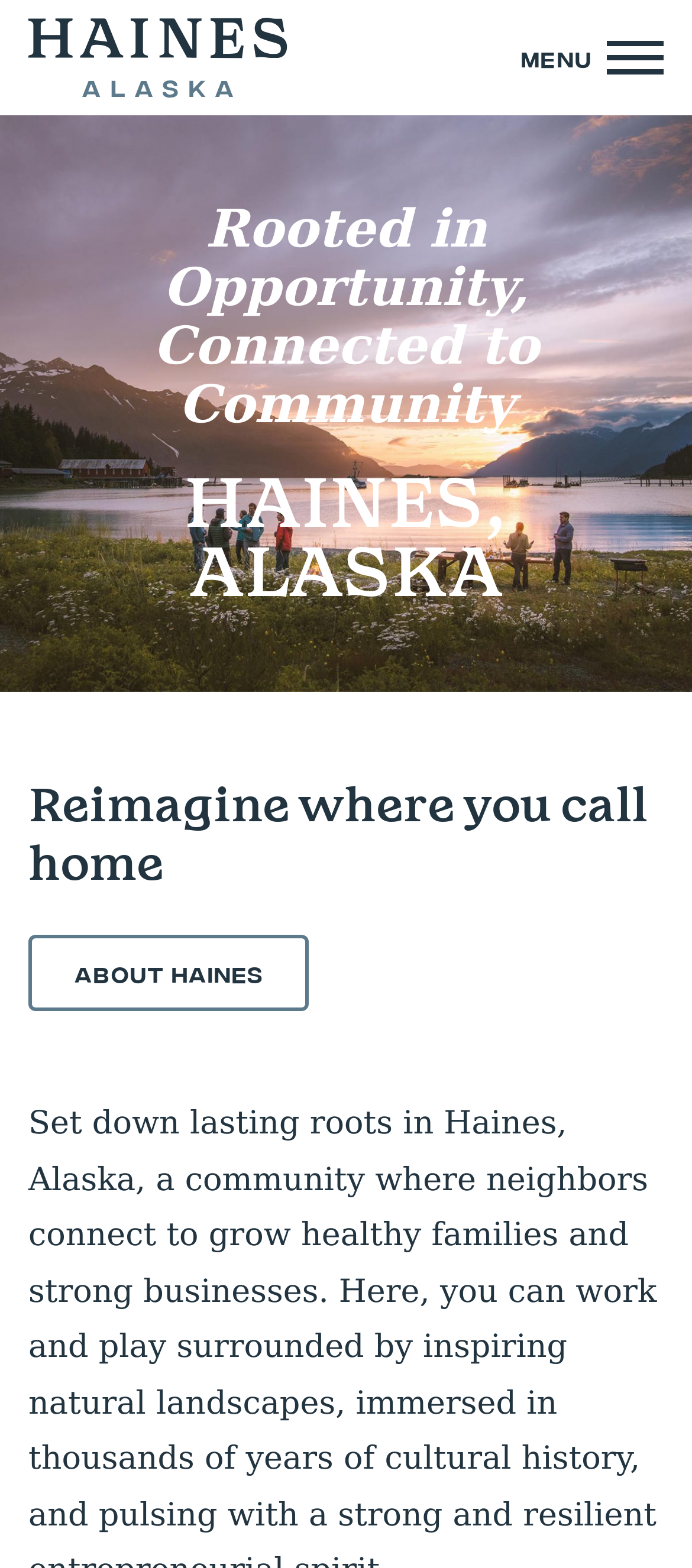Describe all significant elements and features of the webpage.

The webpage appears to be about Haines, Alaska, with a prominent heading displaying the location's name at the top left corner of the page. Below this heading, there is an image with the same name, "Haines, Alaska", which suggests that it might be a logo or a representative image of the location.

To the top right, there is a "MENU" button. Below the "Haines, Alaska" heading, there is a paragraph of text that reads "Rooted in Opportunity, Connected to Community", which is likely a tagline or a brief description of the location.

Further down the page, there is another heading that reads "HAINES, ALASKA" in a larger font, taking up most of the width of the page. Below this, there is a heading that reads "Reimagine where you call home", which suggests that the webpage might be related to real estate or tourism in Haines, Alaska.

Finally, there is a link to "About Haines" at the bottom left of the page, which likely leads to more information about the location. Overall, the webpage appears to be an introduction to Haines, Alaska, with a focus on its opportunities and community.